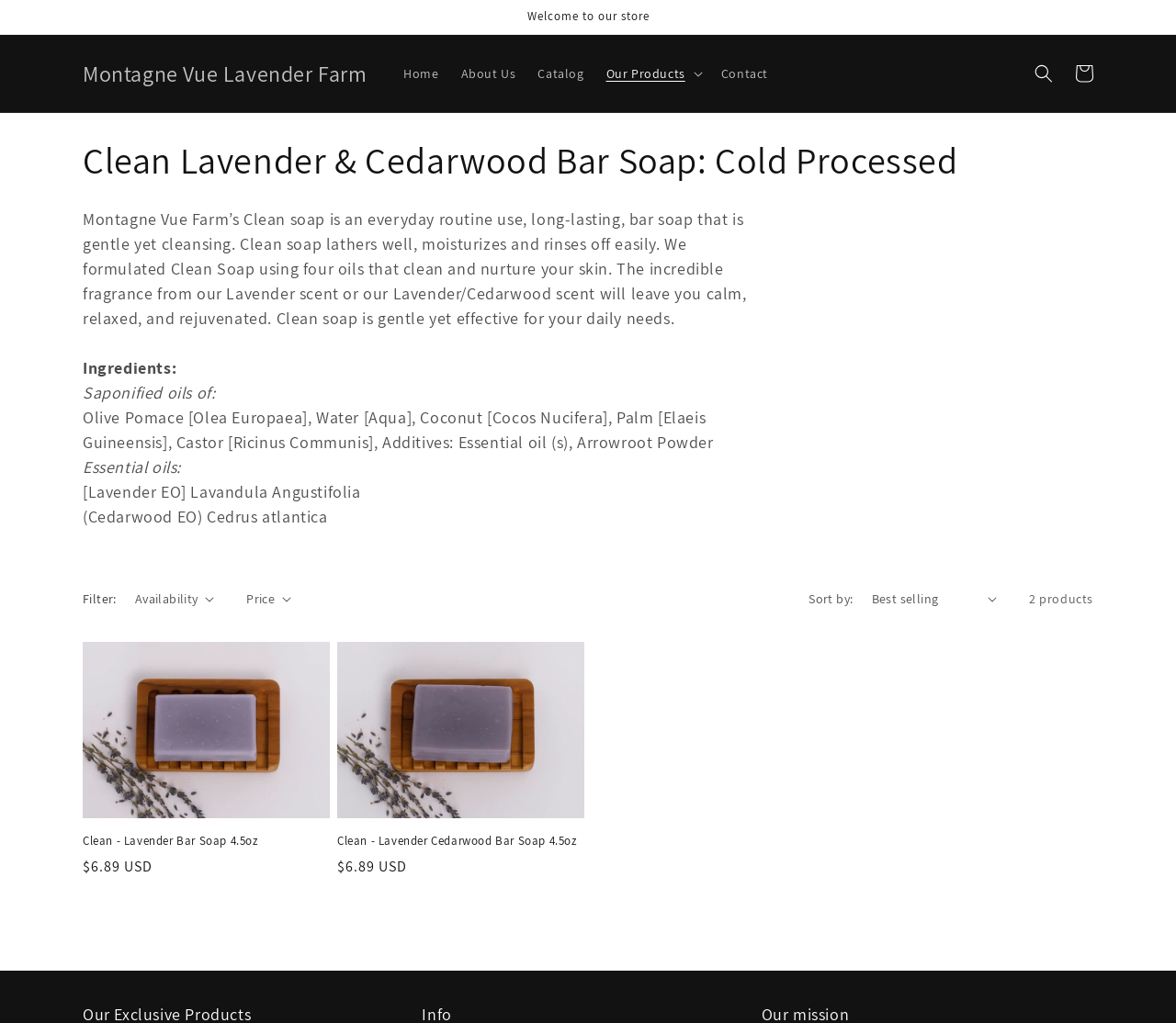Kindly determine the bounding box coordinates of the area that needs to be clicked to fulfill this instruction: "Filter by availability".

[0.115, 0.576, 0.182, 0.609]